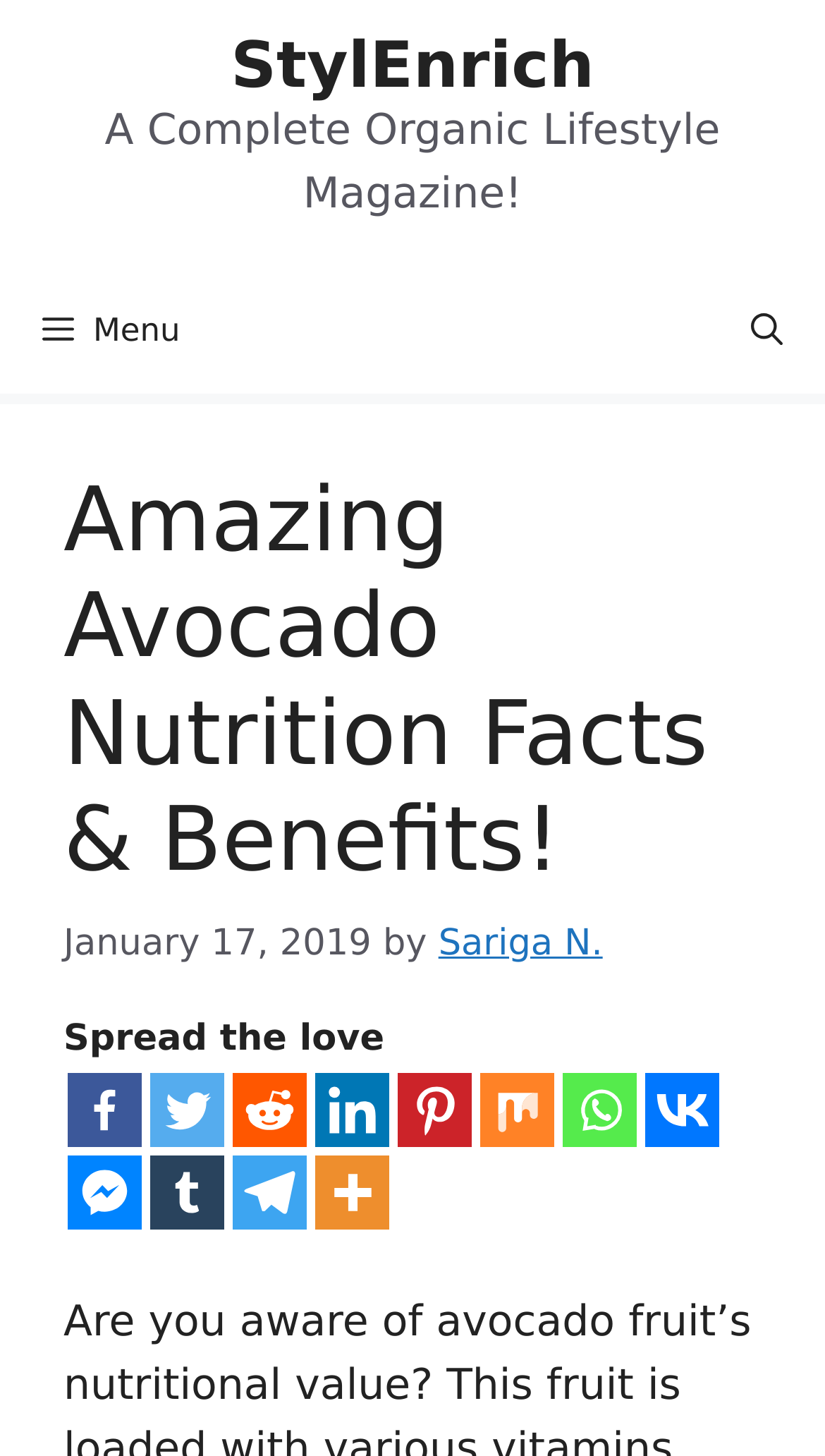Please provide the bounding box coordinates for the element that needs to be clicked to perform the instruction: "Click the menu button". The coordinates must consist of four float numbers between 0 and 1, formatted as [left, top, right, bottom].

[0.0, 0.183, 0.27, 0.27]